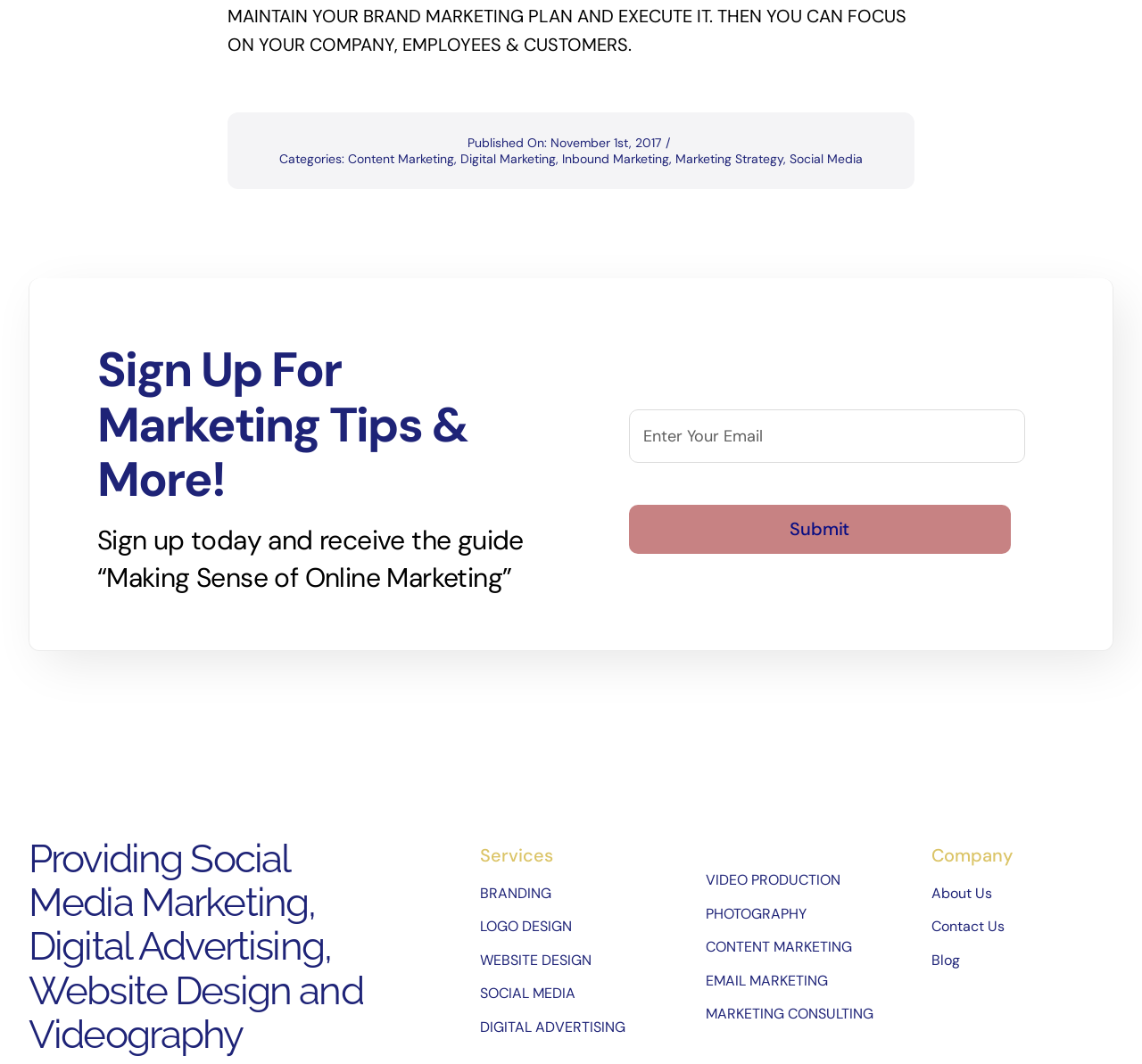Please specify the bounding box coordinates of the clickable region to carry out the following instruction: "Click on the 'Content Marketing' link". The coordinates should be four float numbers between 0 and 1, in the format [left, top, right, bottom].

[0.305, 0.142, 0.398, 0.157]